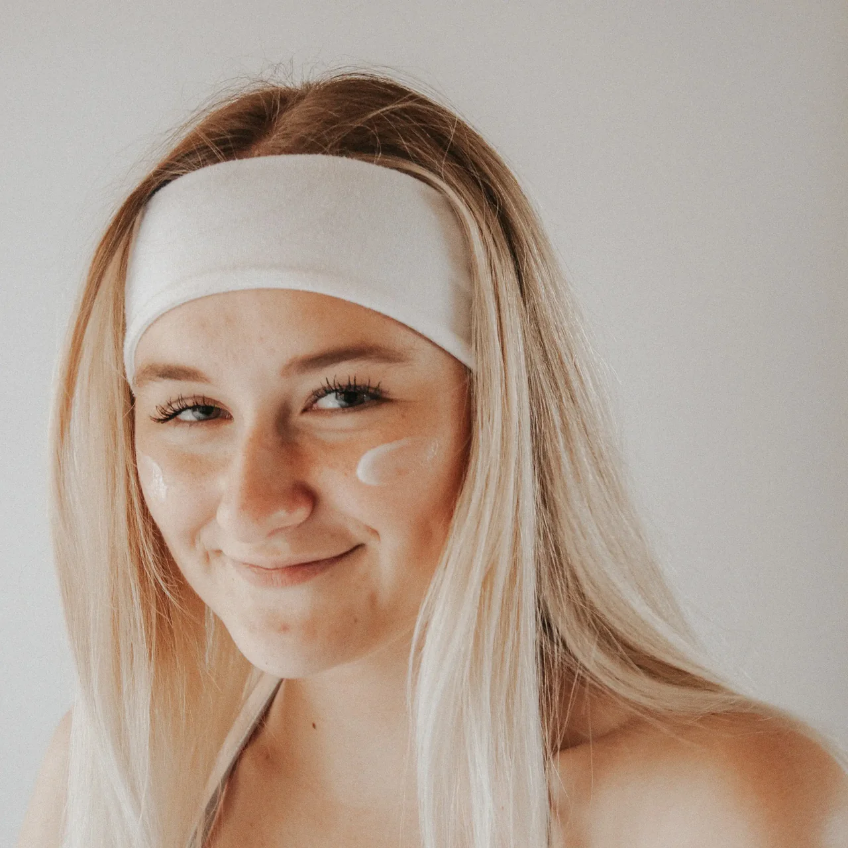Based on the image, provide a detailed response to the question:
What is the background of the image?

The background is plain and unobtrusive, which draws focus to her cheerful expression and radiant skin, emphasizing the theme of skincare and wellness.